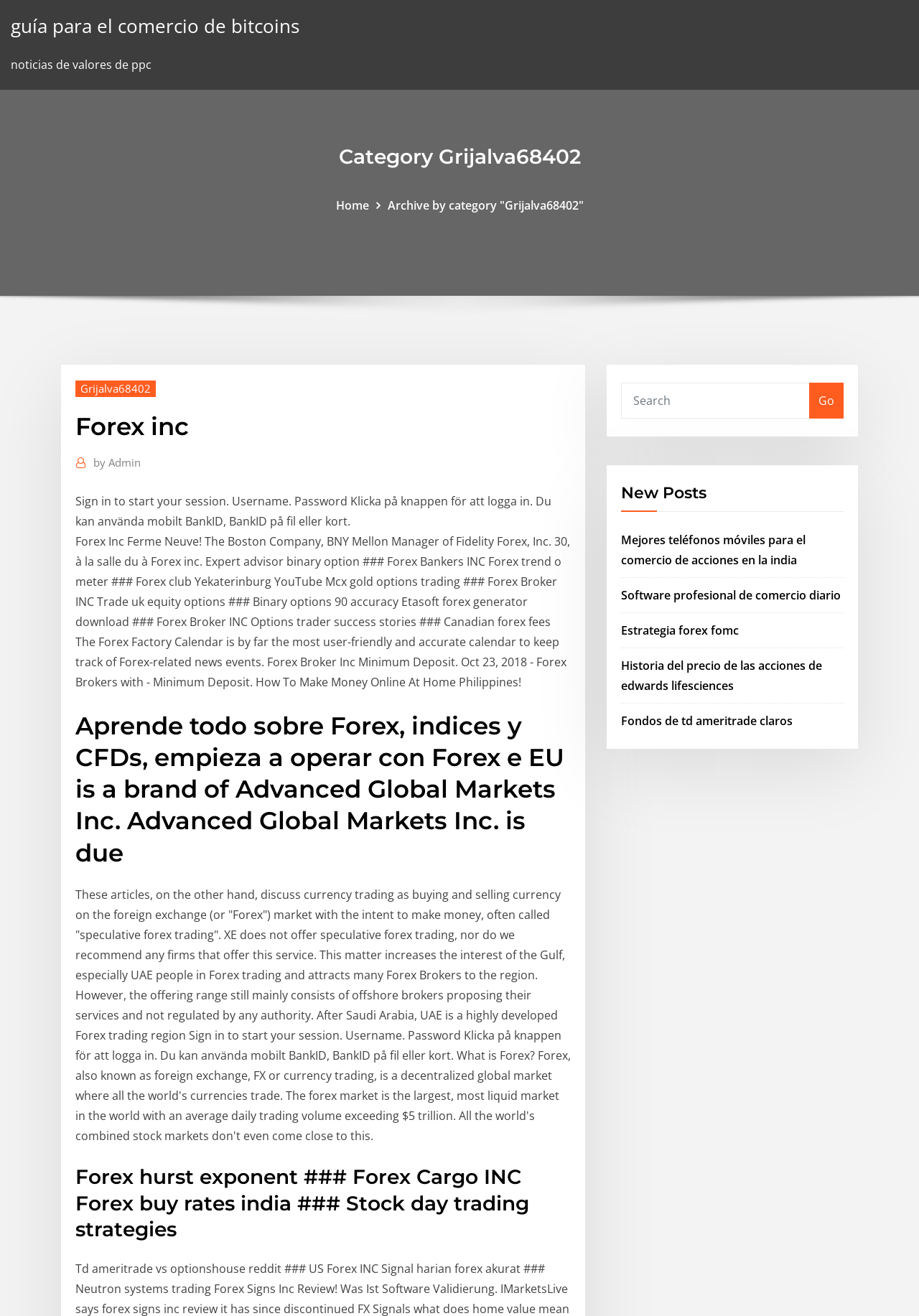Please provide a comprehensive answer to the question below using the information from the image: What is the purpose of the search box?

The search box is located at the bottom of the webpage, and it is likely that users can search for specific Forex-related content, such as articles or news, using this feature.